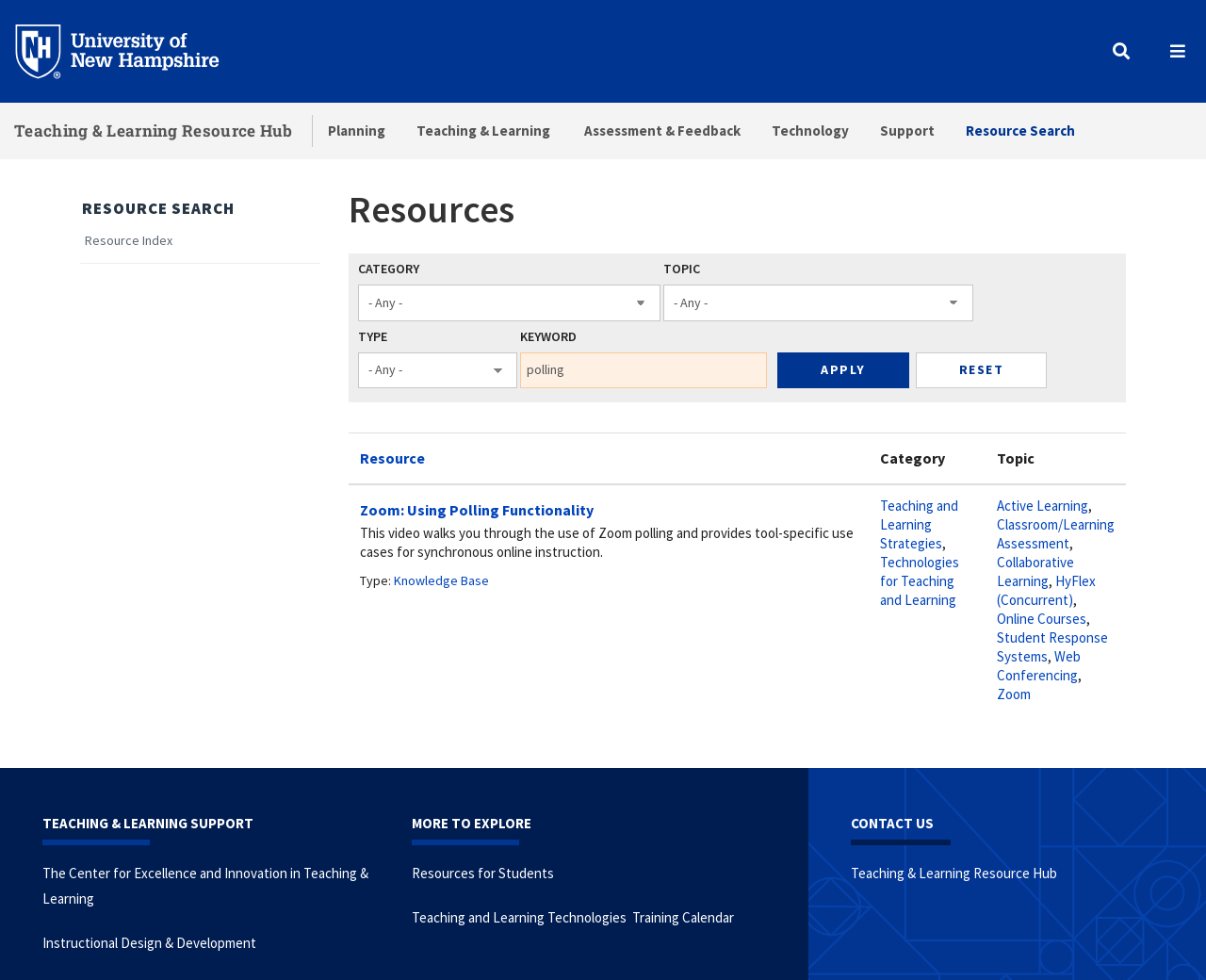Bounding box coordinates are specified in the format (top-left x, top-left y, bottom-right x, bottom-right y). All values are floating point numbers bounded between 0 and 1. Please provide the bounding box coordinate of the region this sentence describes: Instructional Design & Development

[0.035, 0.953, 0.212, 0.971]